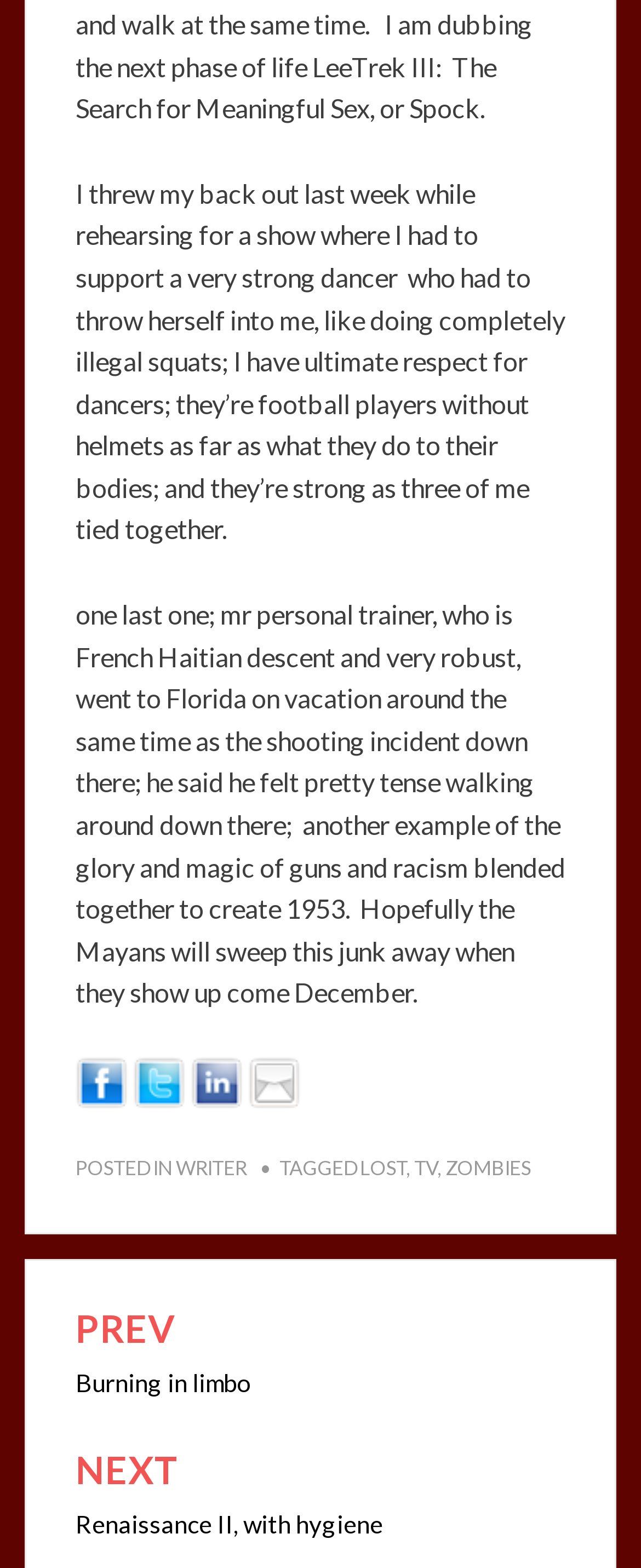What is the title of the previous post?
Make sure to answer the question with a detailed and comprehensive explanation.

I looked at the post navigation section at the bottom of the page and found the link 'PREV Burning in limbo', so the title of the previous post is Burning in limbo.